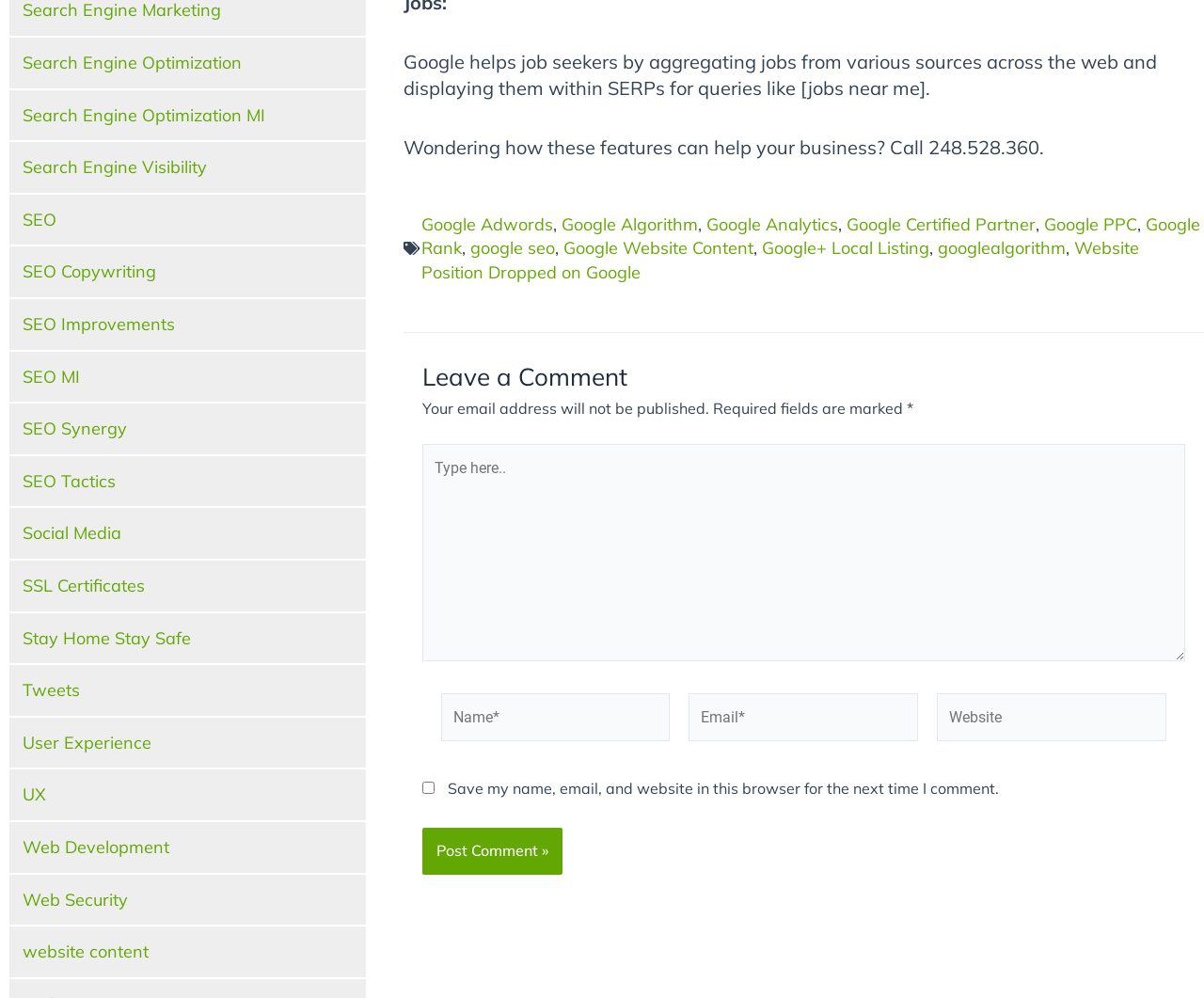For the following element description, predict the bounding box coordinates in the format (top-left x, top-left y, bottom-right x, bottom-right y). All values should be floating point numbers between 0 and 1. Description: parent_node: Email* name="email" placeholder="Email*"

[0.572, 0.694, 0.763, 0.743]